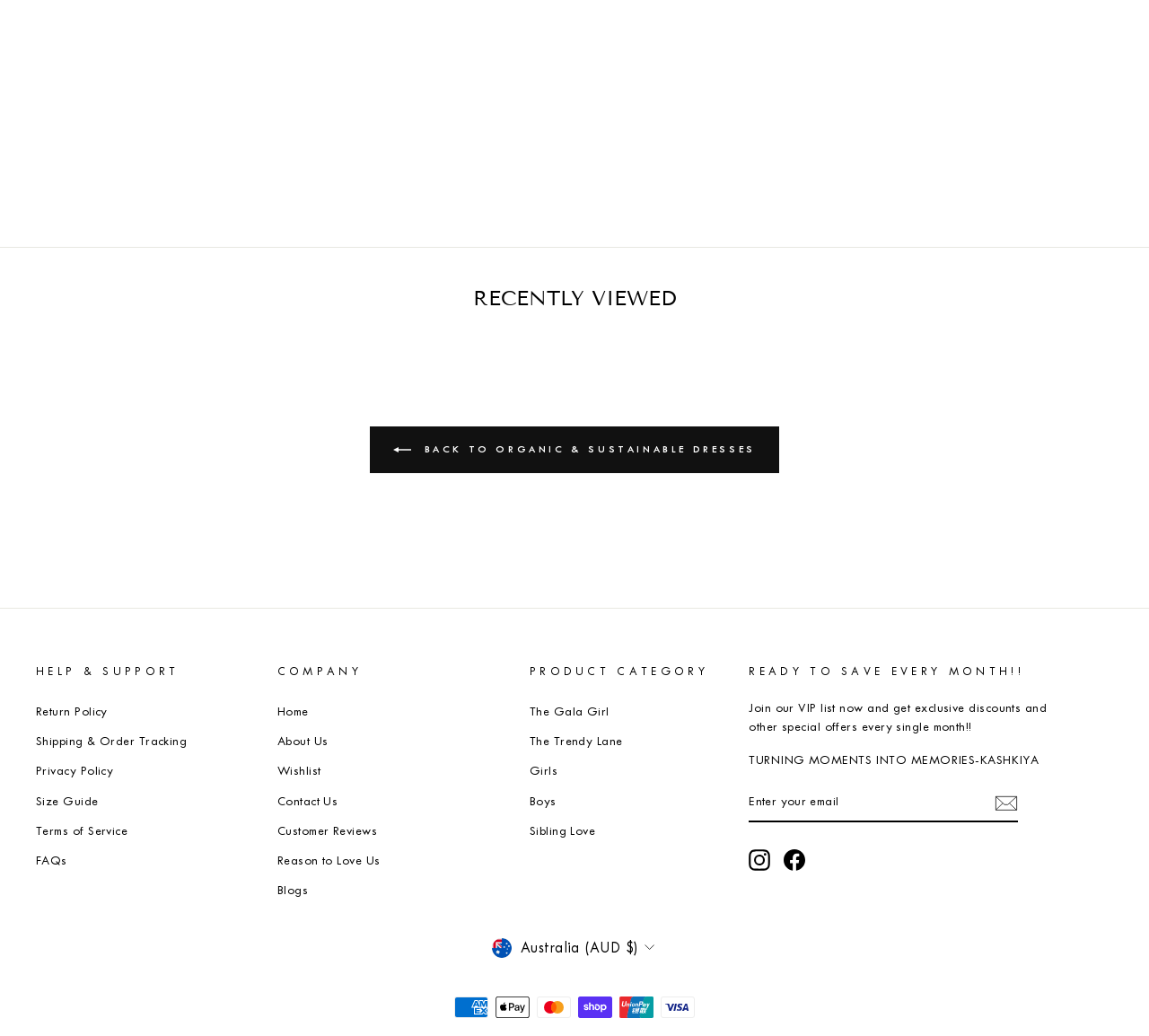What is the purpose of the section with the heading 'HELP & SUPPORT'? Based on the screenshot, please respond with a single word or phrase.

Provide support links